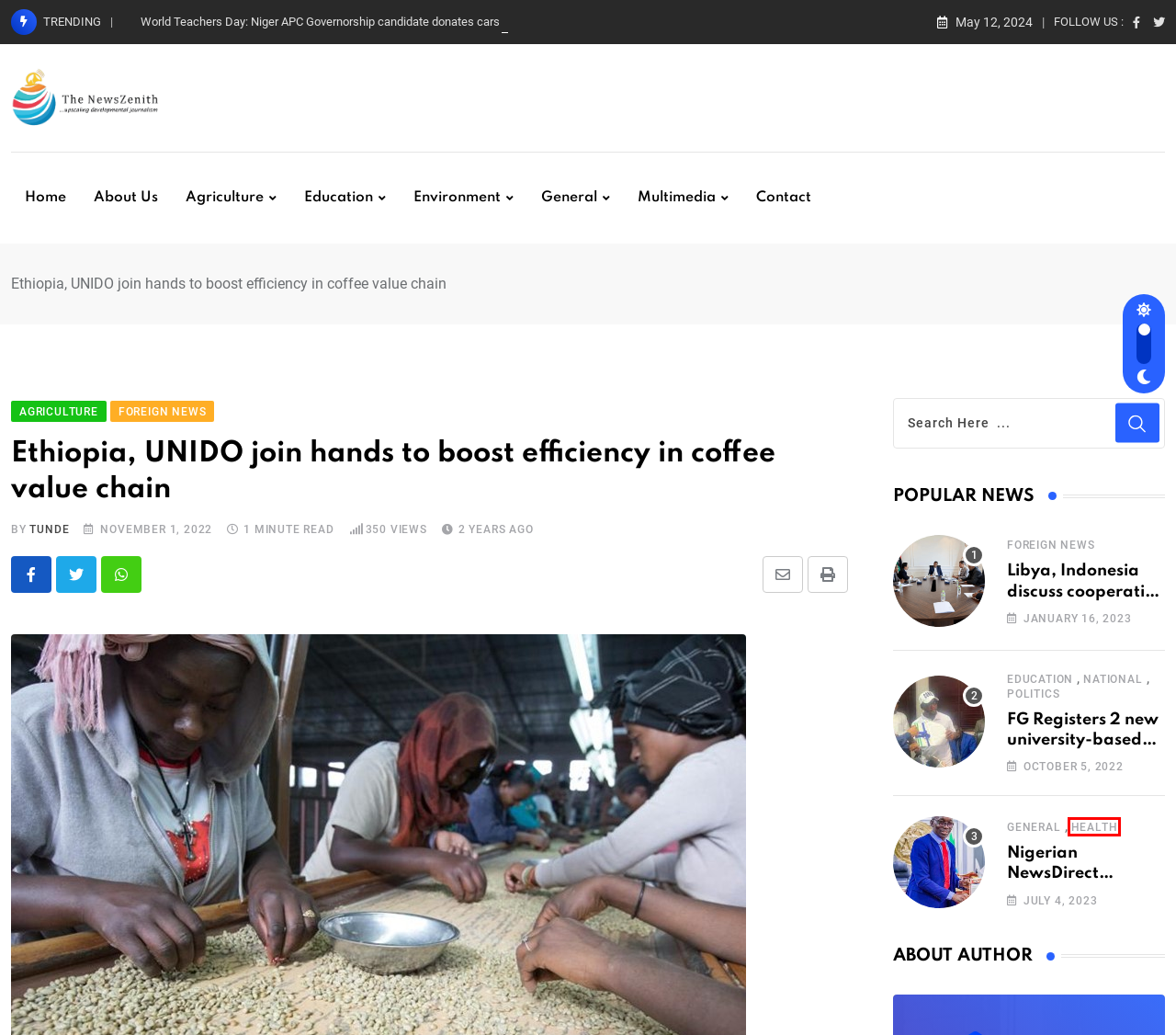Given a screenshot of a webpage with a red rectangle bounding box around a UI element, select the best matching webpage description for the new webpage that appears after clicking the highlighted element. The candidate descriptions are:
A. Health Archives - The NewsZenith
B. Agriculture Archives - The NewsZenith
C. UNAIDS welcomes Angeli Achrekar, Christine Stegling as deputy executive directors - The NewsZenith
D. Contact - The NewsZenith
E. Education Archives - The NewsZenith
F. Nigerian NewsDirect Publisher, Ibiyemi dies
G. Libya, Indonesia discuss cooperation in healthcare
H. FG Registers 2 new university-based unions - The NewsZenith

A